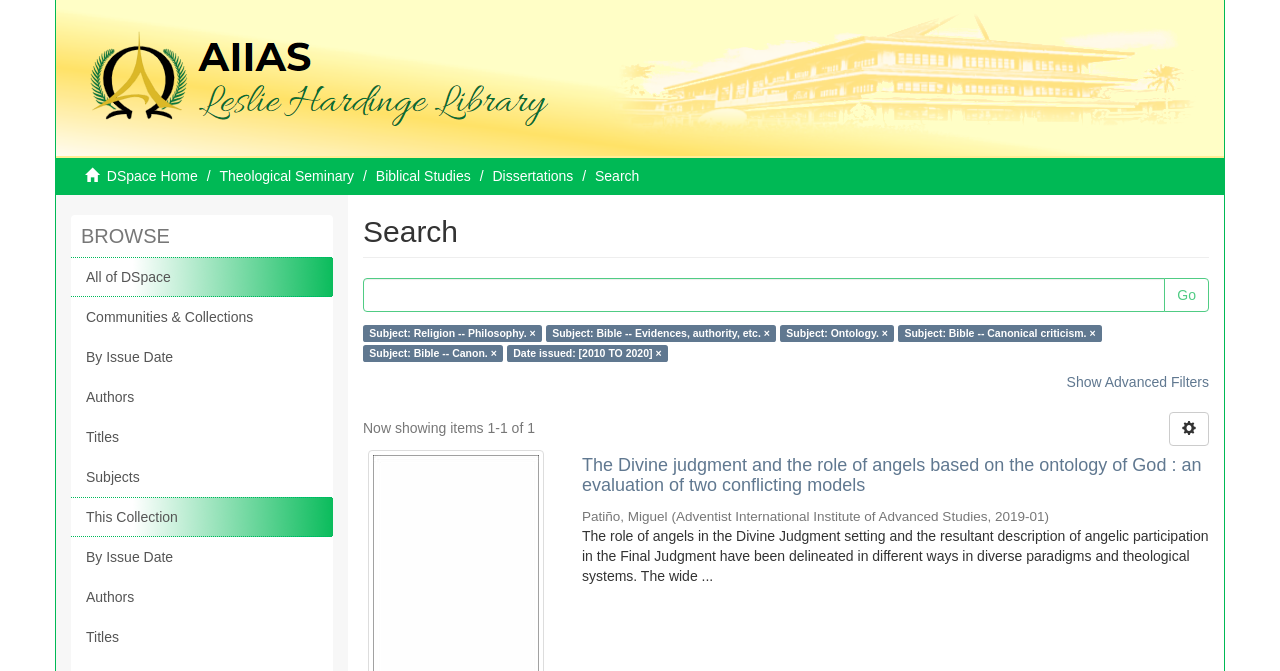What is the title of the item shown?
Using the image as a reference, give a one-word or short phrase answer.

The Divine judgment and the role of angels based on the ontology of God